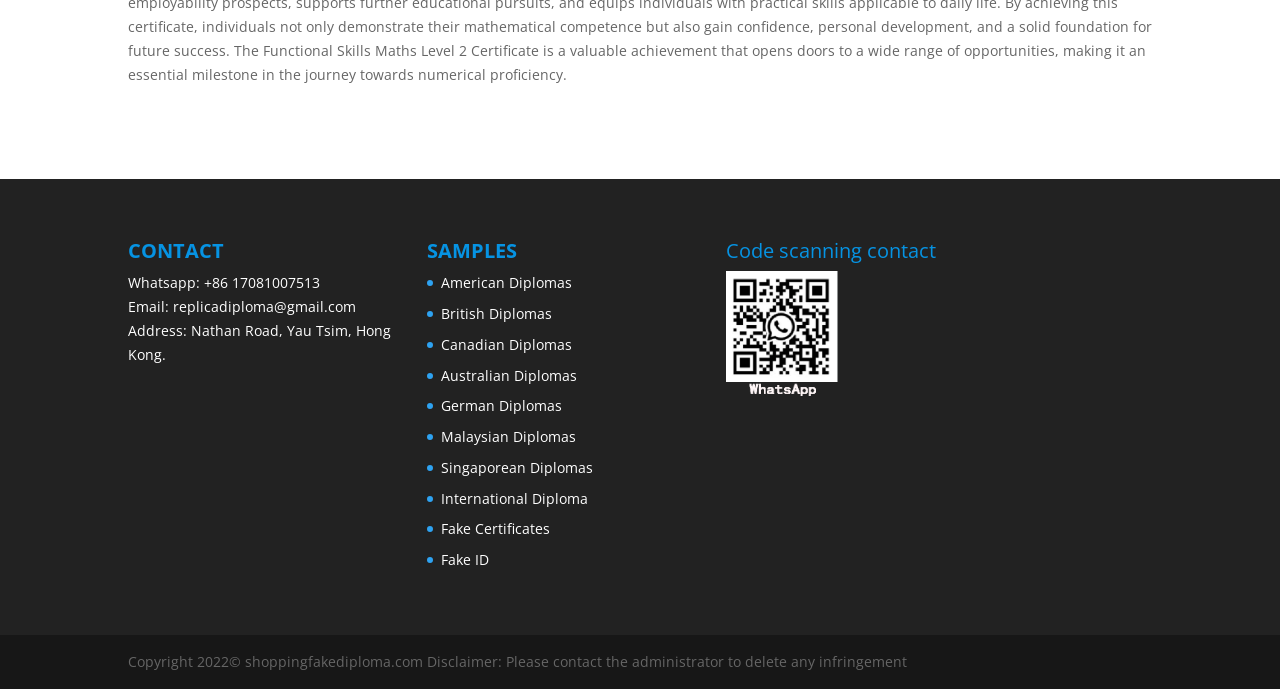Determine the bounding box coordinates of the region I should click to achieve the following instruction: "Scan the QR code". Ensure the bounding box coordinates are four float numbers between 0 and 1, i.e., [left, top, right, bottom].

[0.567, 0.393, 0.757, 0.58]